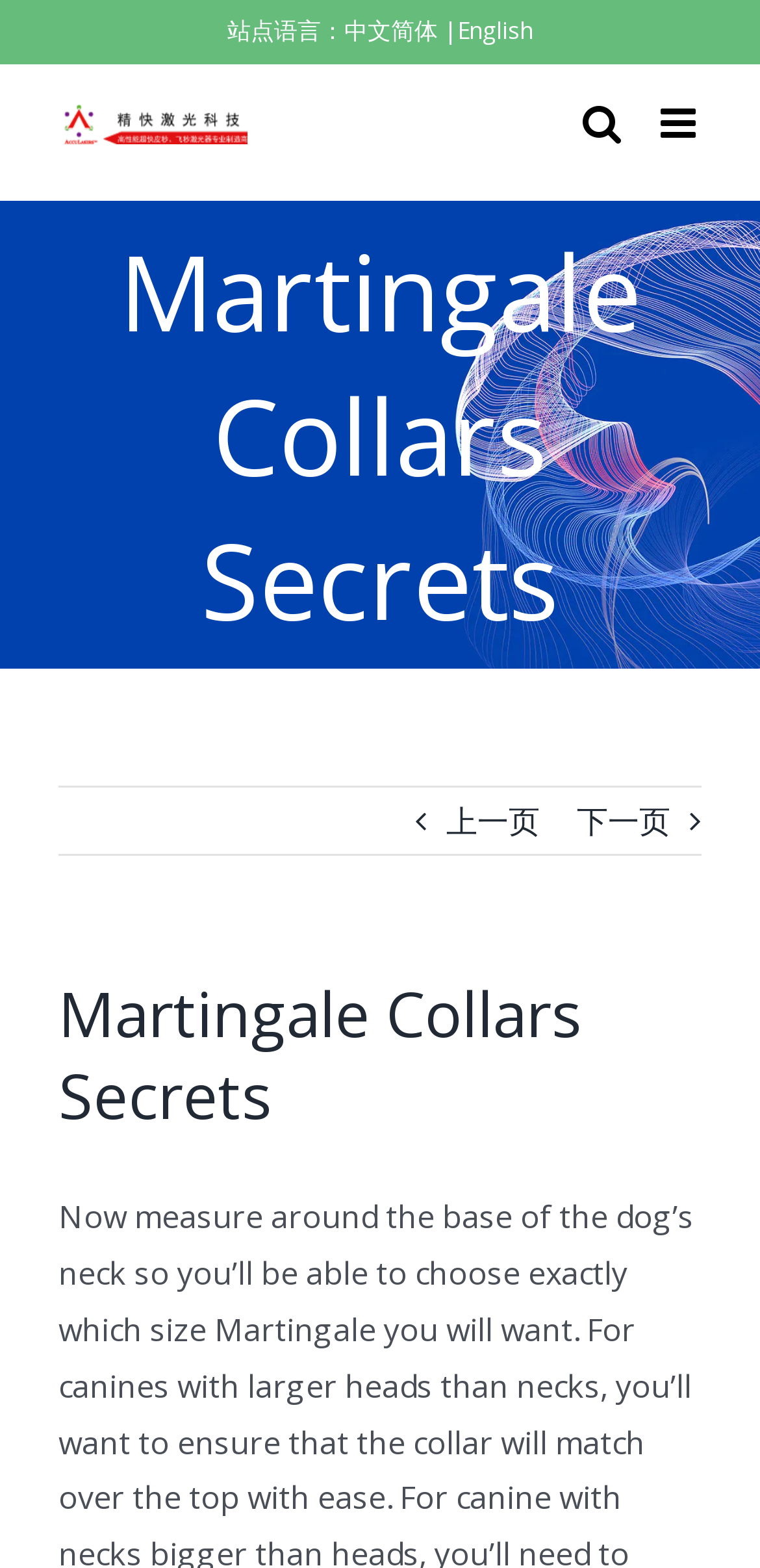Extract the main title from the webpage and generate its text.

Martingale Collars Secrets